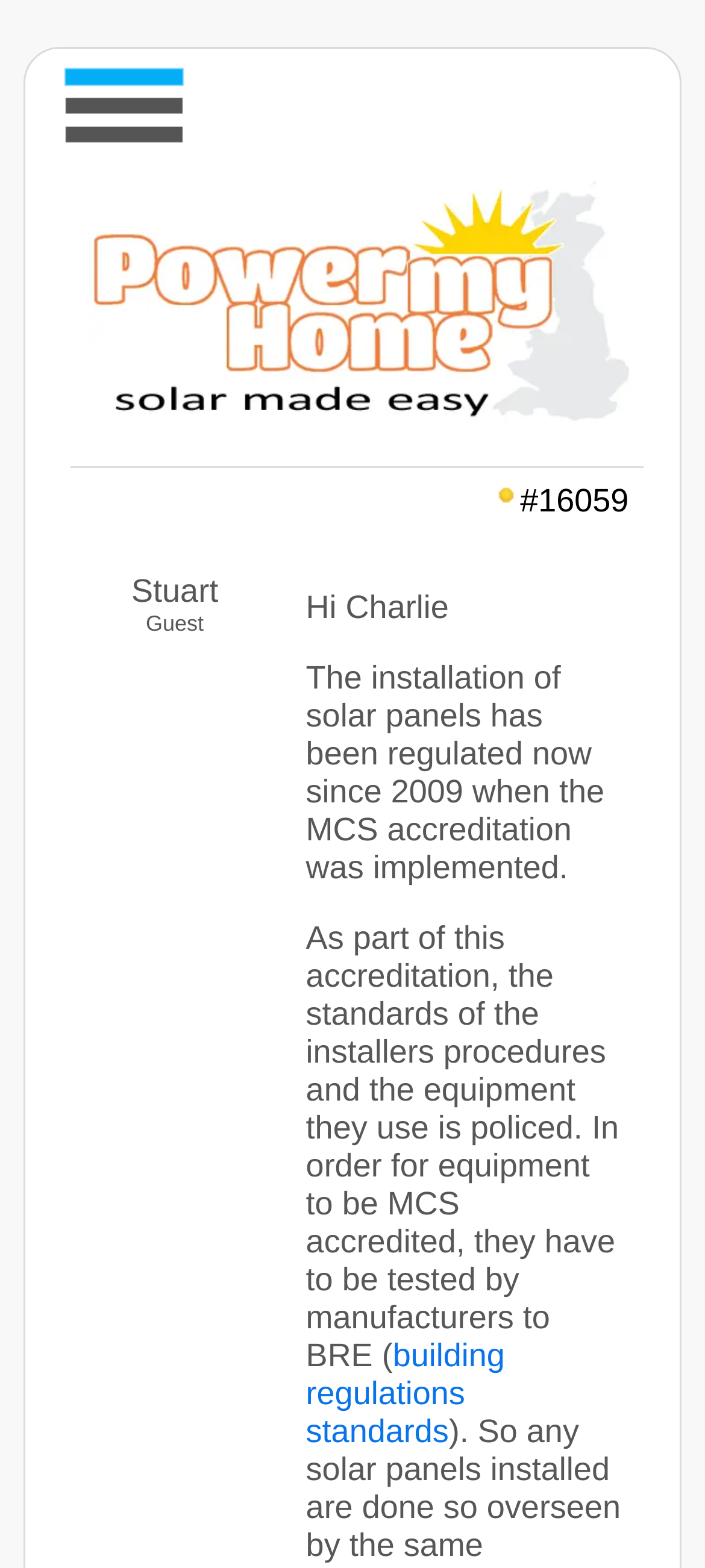What is the name of the person mentioned on the webpage?
Kindly give a detailed and elaborate answer to the question.

The webpage contains a static text element with the name 'Stuart', which suggests that Stuart is a person mentioned on the webpage.